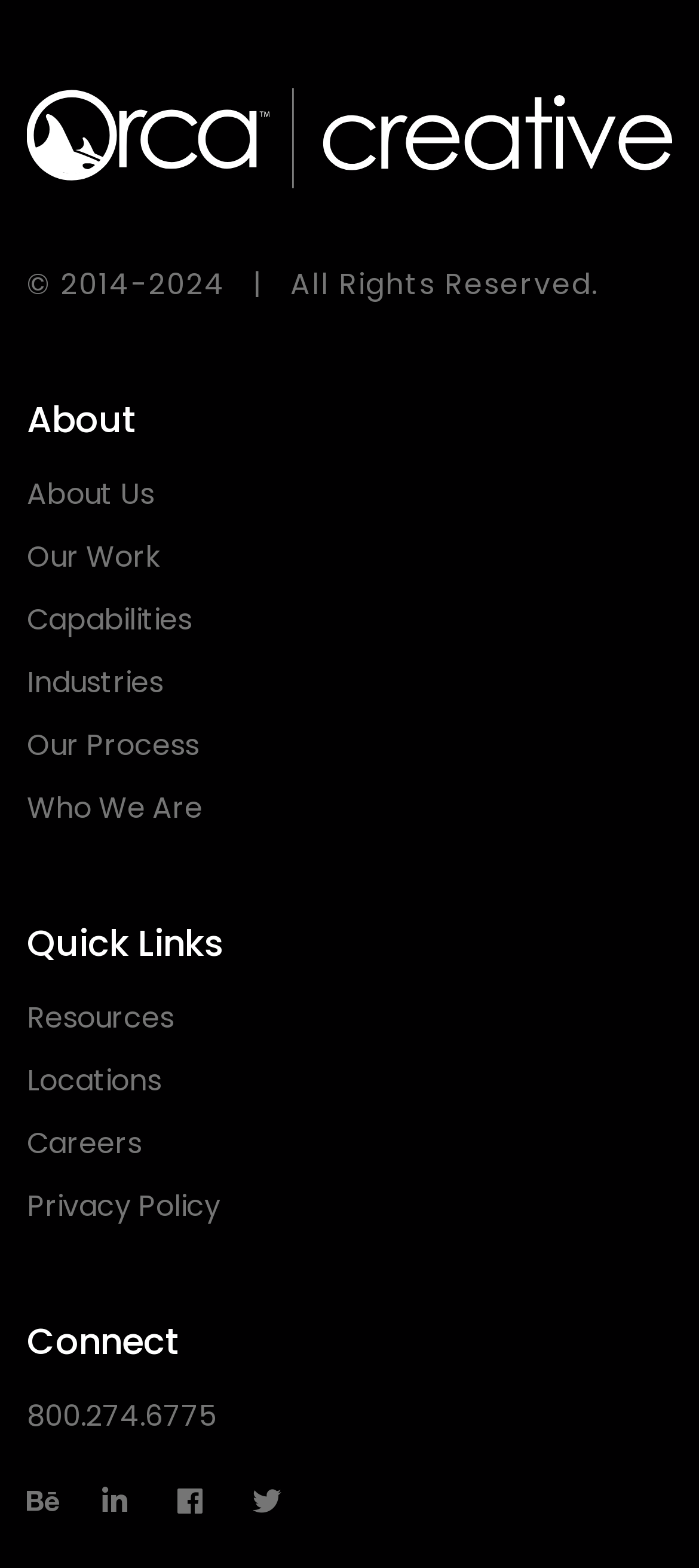Identify the bounding box for the UI element that is described as follows: "Locations".

[0.038, 0.674, 0.231, 0.706]